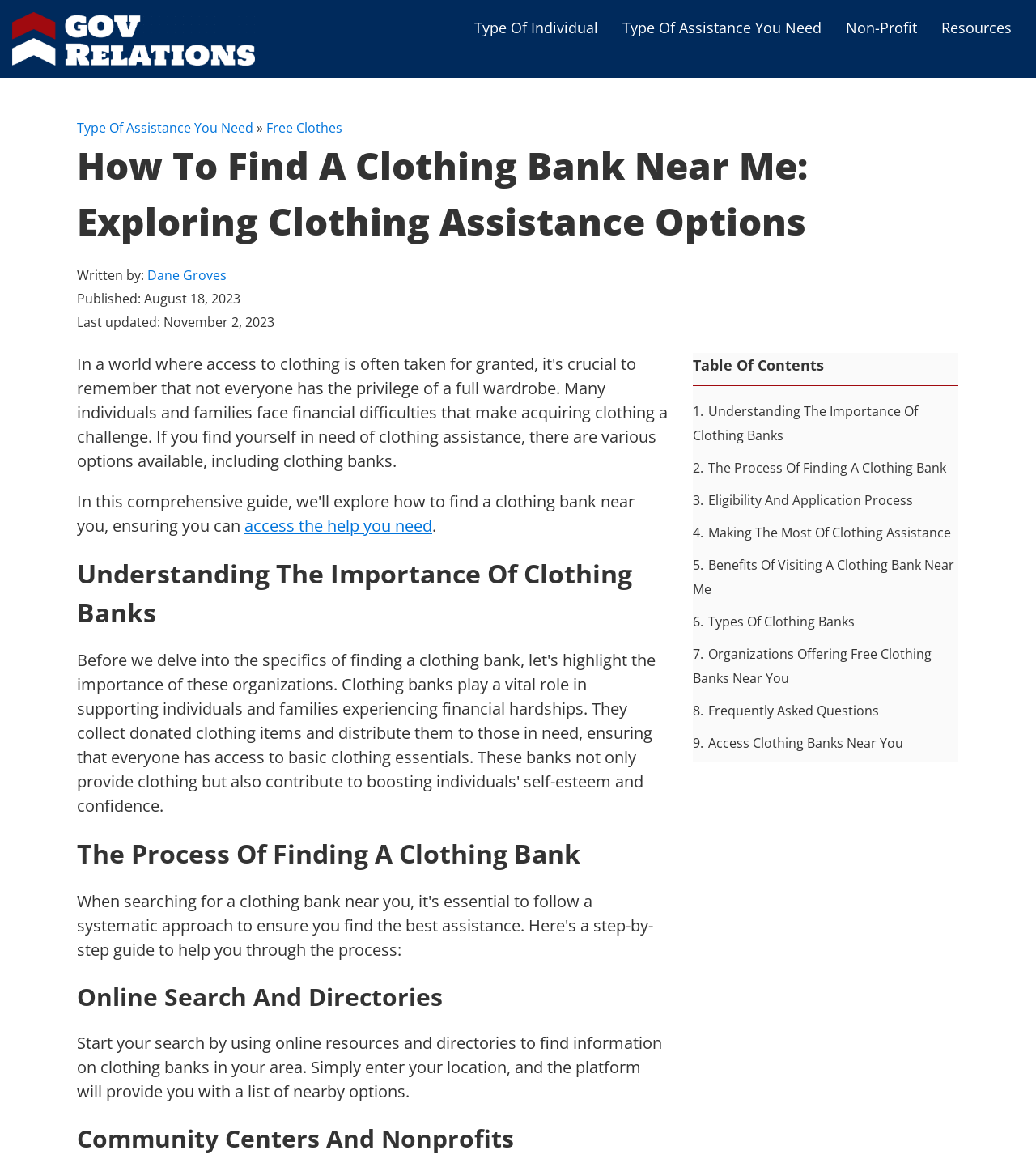Determine the bounding box of the UI component based on this description: "Type Of Individual". The bounding box coordinates should be four float values between 0 and 1, i.e., [left, top, right, bottom].

[0.446, 0.007, 0.589, 0.04]